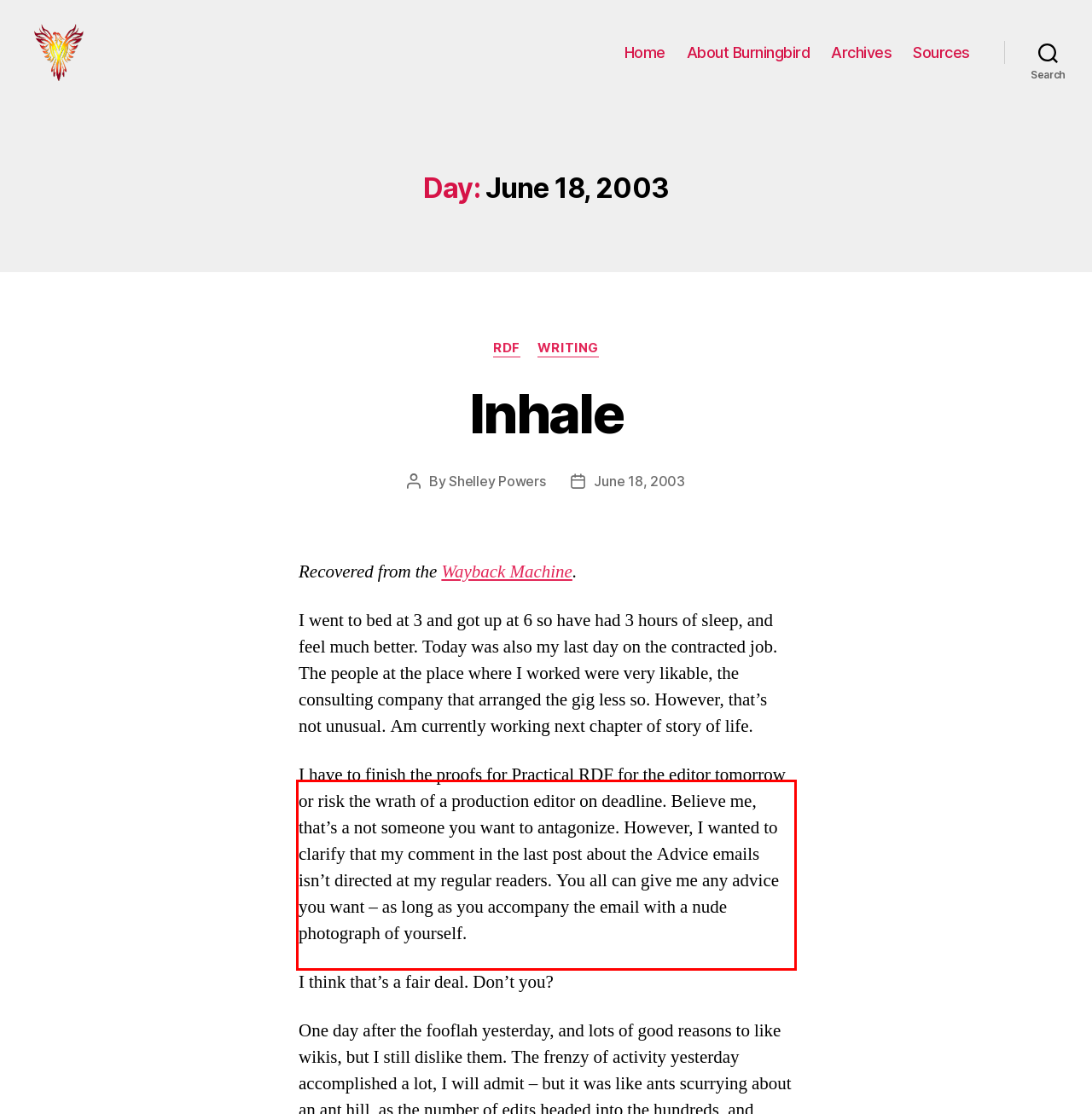Using the provided screenshot of a webpage, recognize the text inside the red rectangle bounding box by performing OCR.

I have to finish the proofs for Practical RDF for the editor tomorrow or risk the wrath of a production editor on deadline. Believe me, that’s a not someone you want to antagonize. However, I wanted to clarify that my comment in the last post about the Advice emails isn’t directed at my regular readers. You all can give me any advice you want – as long as you accompany the email with a nude photograph of yourself.